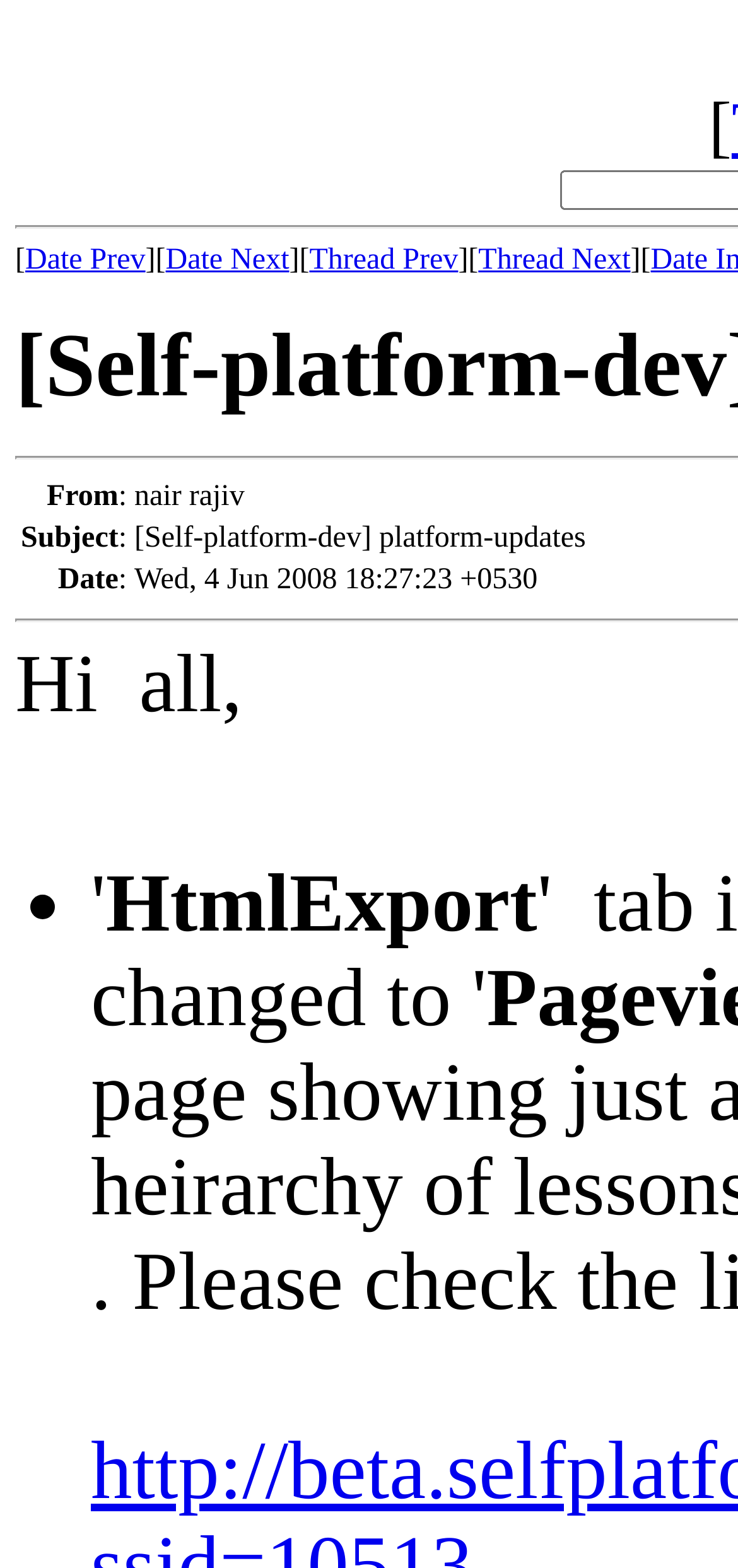What is the subject of the message?
Please answer the question with a detailed and comprehensive explanation.

The subject of the message can be found in the table cell with the label 'Subject:' which contains the text '[Self-platform-dev] platform-updates'.